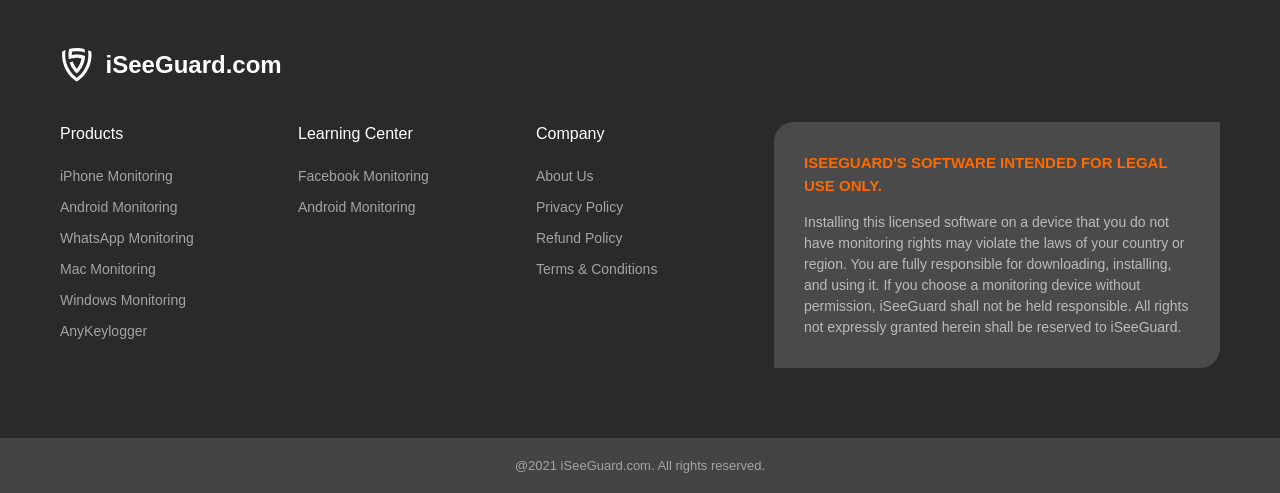Please predict the bounding box coordinates of the element's region where a click is necessary to complete the following instruction: "Visit the Ourika Valley". The coordinates should be represented by four float numbers between 0 and 1, i.e., [left, top, right, bottom].

None